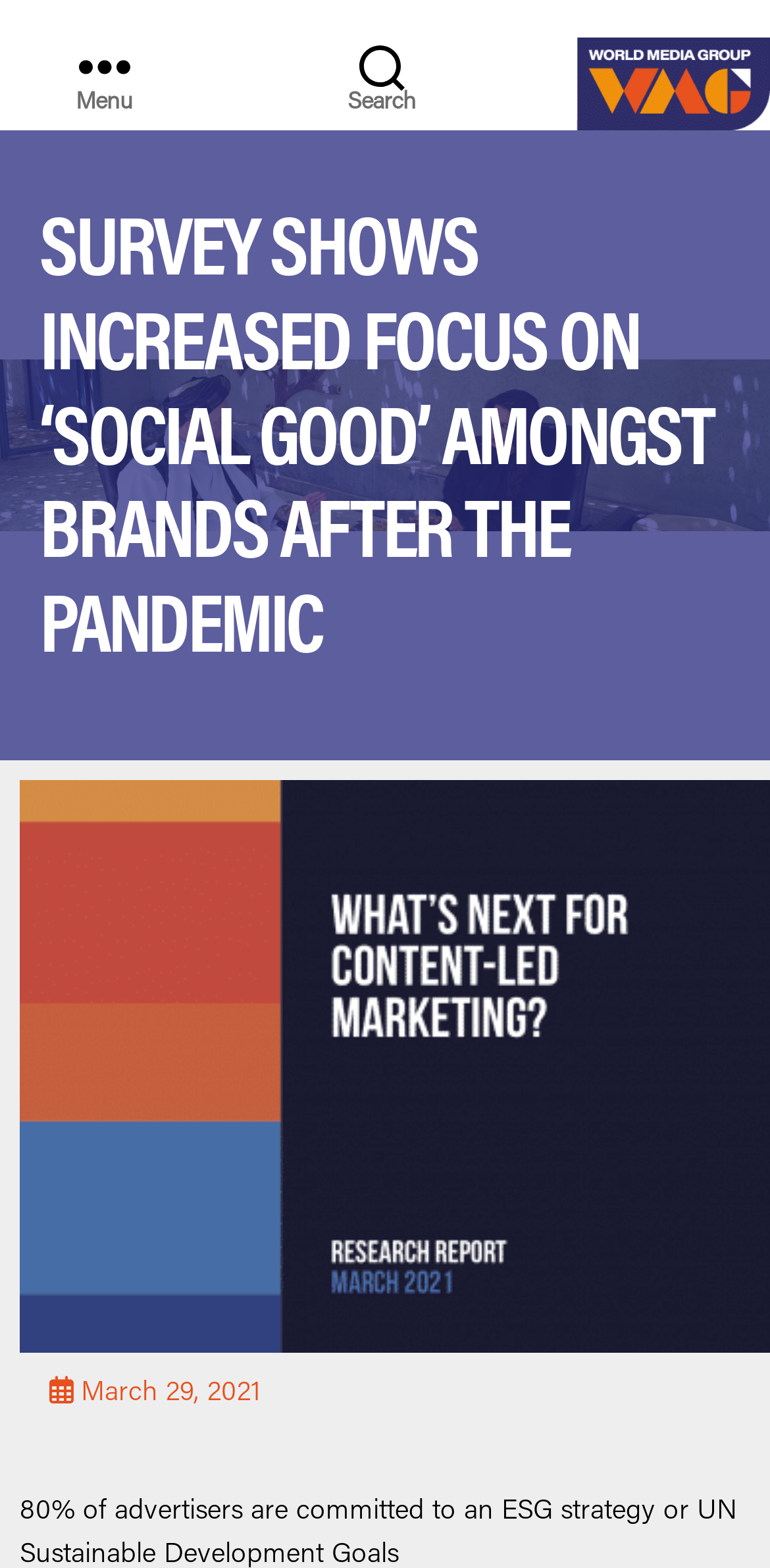Answer the following in one word or a short phrase: 
What is the purpose of the button on the top-left corner?

Menu